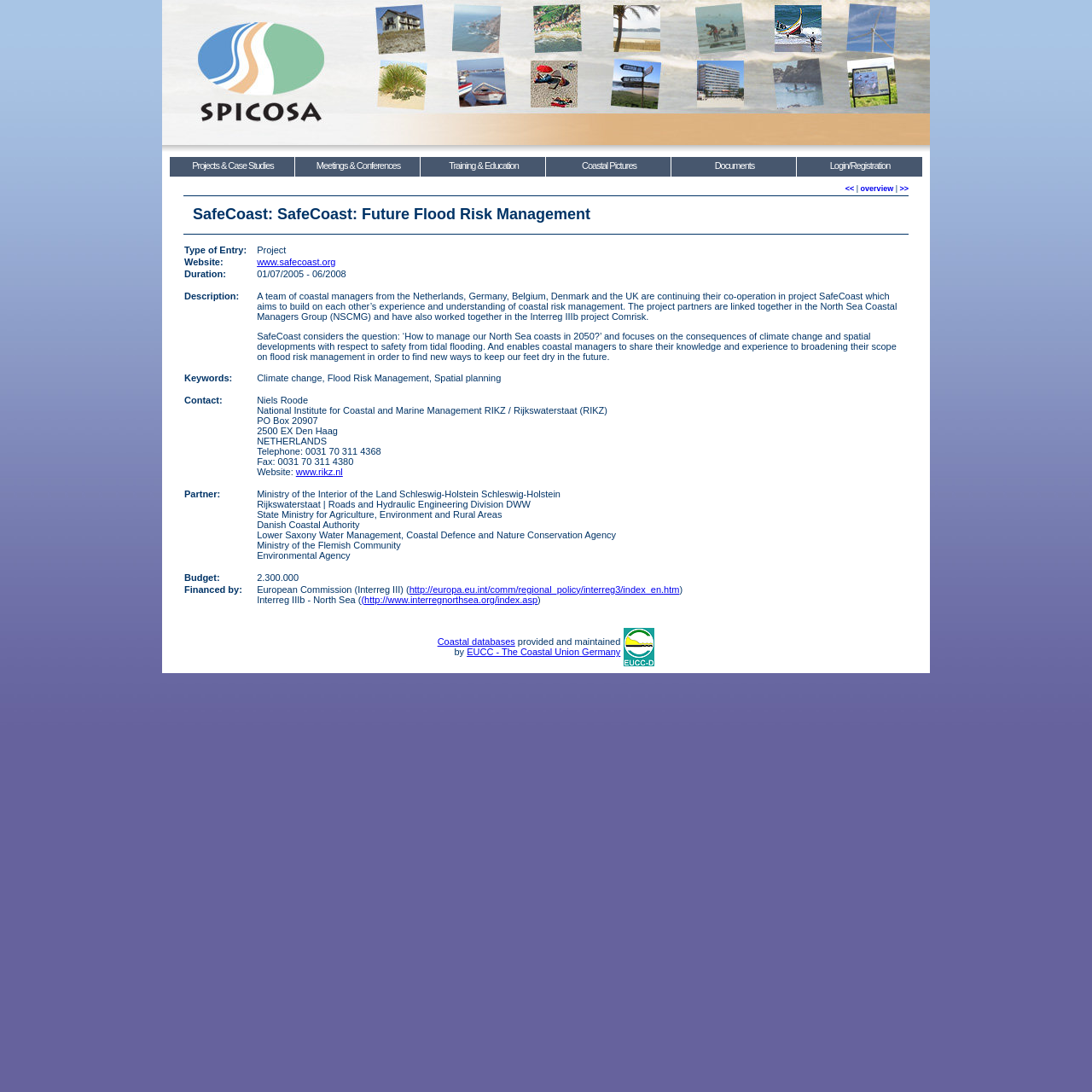Locate the bounding box coordinates of the element you need to click to accomplish the task described by this instruction: "View the 'Coastal databases' provided by EUCC".

[0.401, 0.583, 0.472, 0.592]